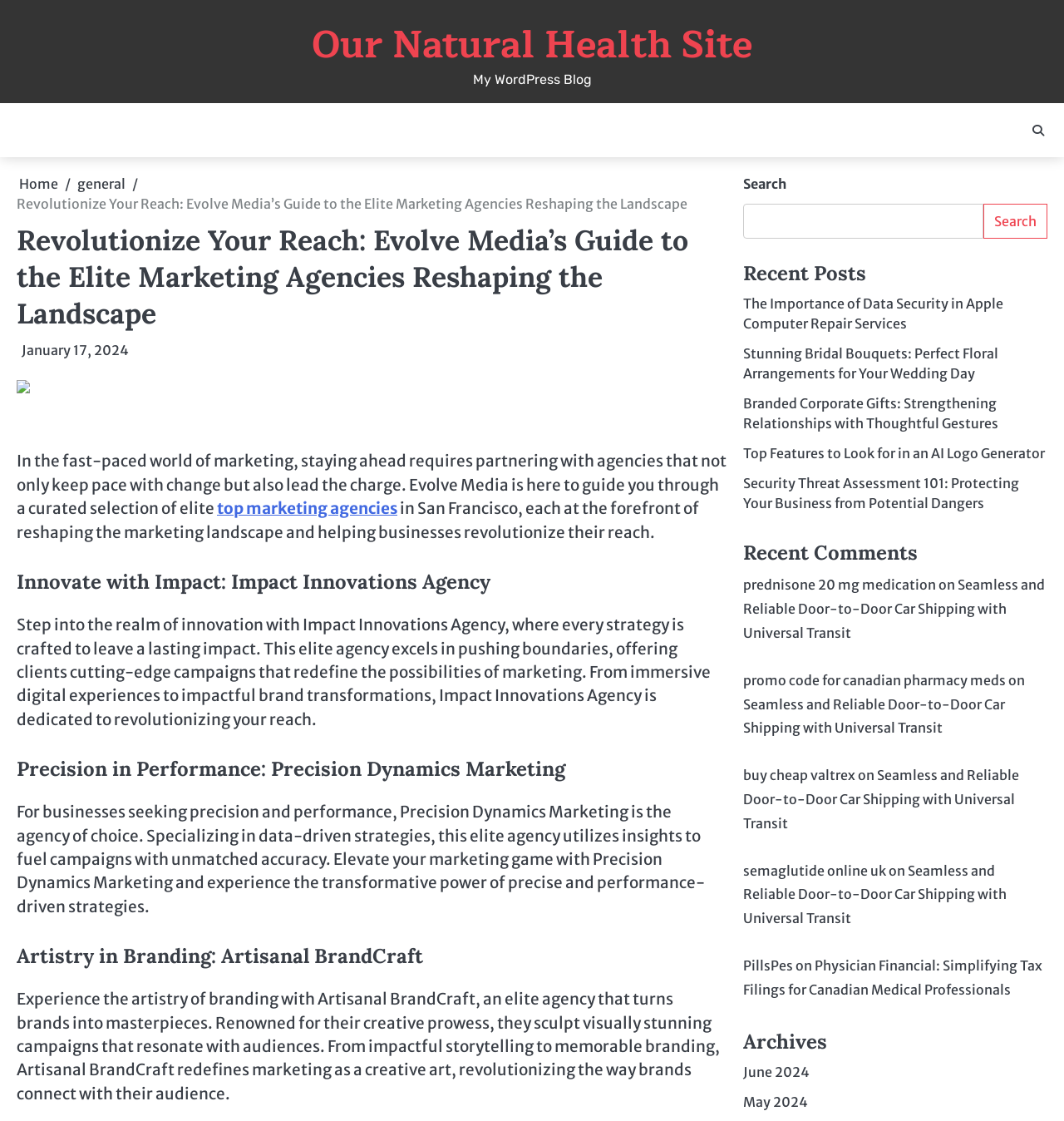Show the bounding box coordinates of the region that should be clicked to follow the instruction: "Check the archives for June 2024."

[0.698, 0.948, 0.761, 0.963]